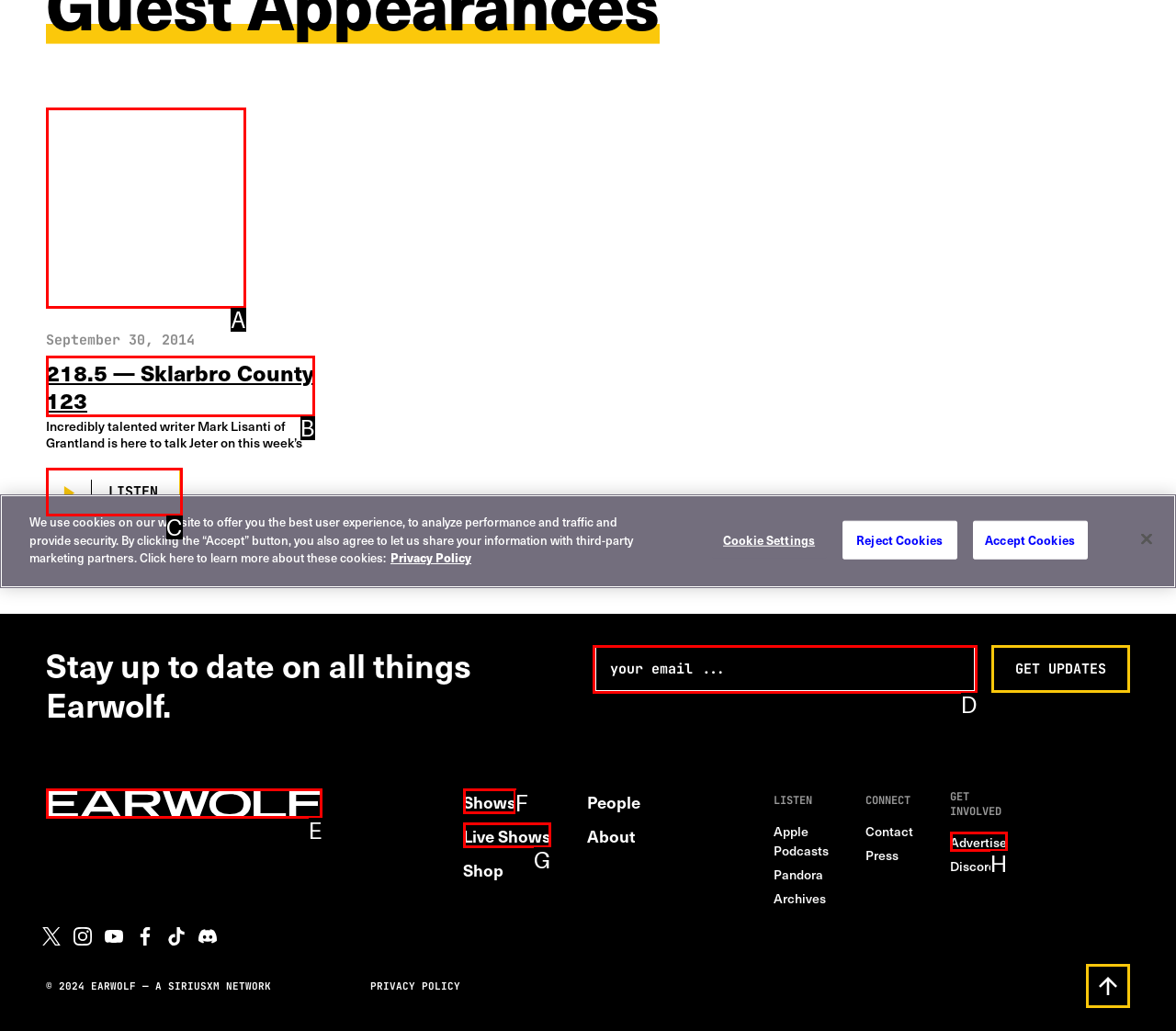Given the description: aria-label="218.5 — Sklarbro County 123", select the HTML element that best matches it. Reply with the letter of your chosen option.

A